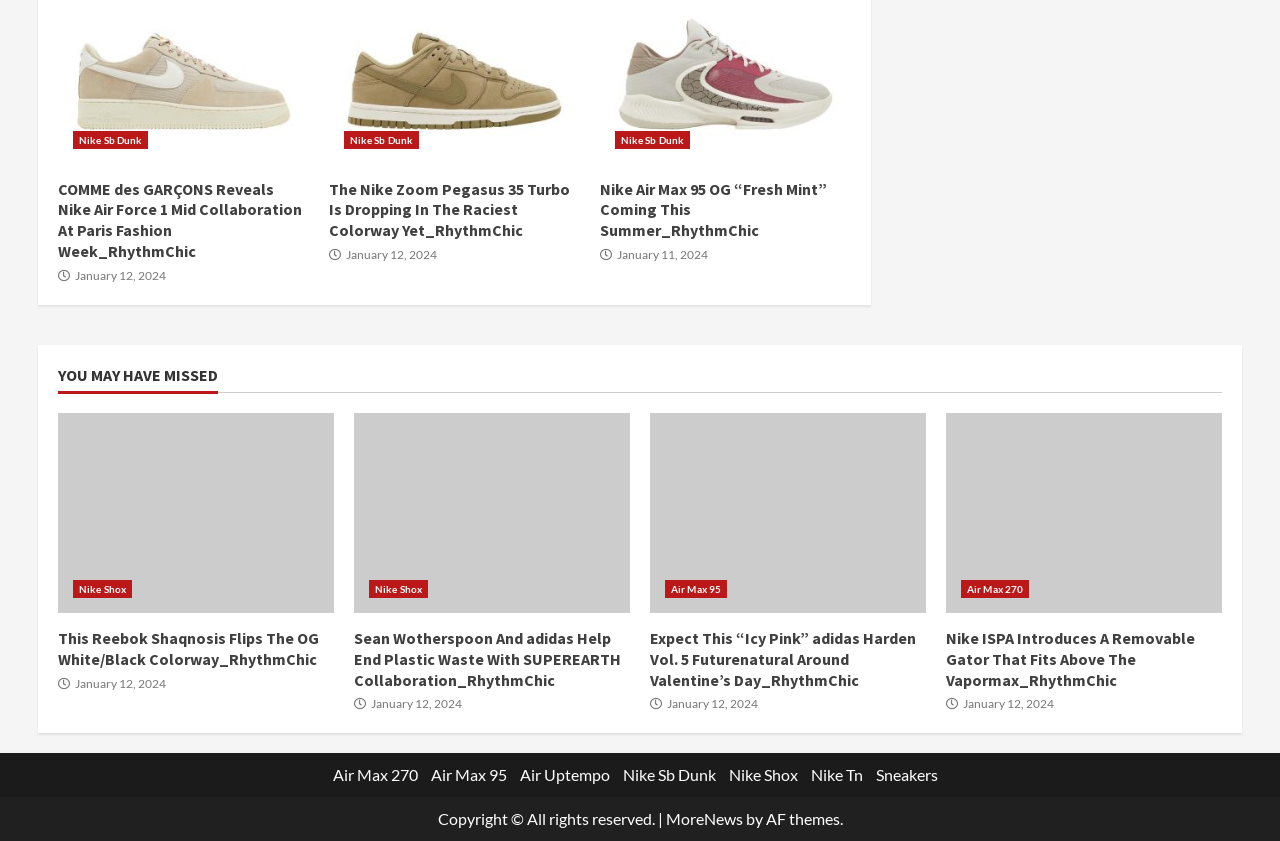Please pinpoint the bounding box coordinates for the region I should click to adhere to this instruction: "Learn about the Nike Air Max 95 OG “Fresh Mint” coming this summer".

[0.469, 0.212, 0.665, 0.287]